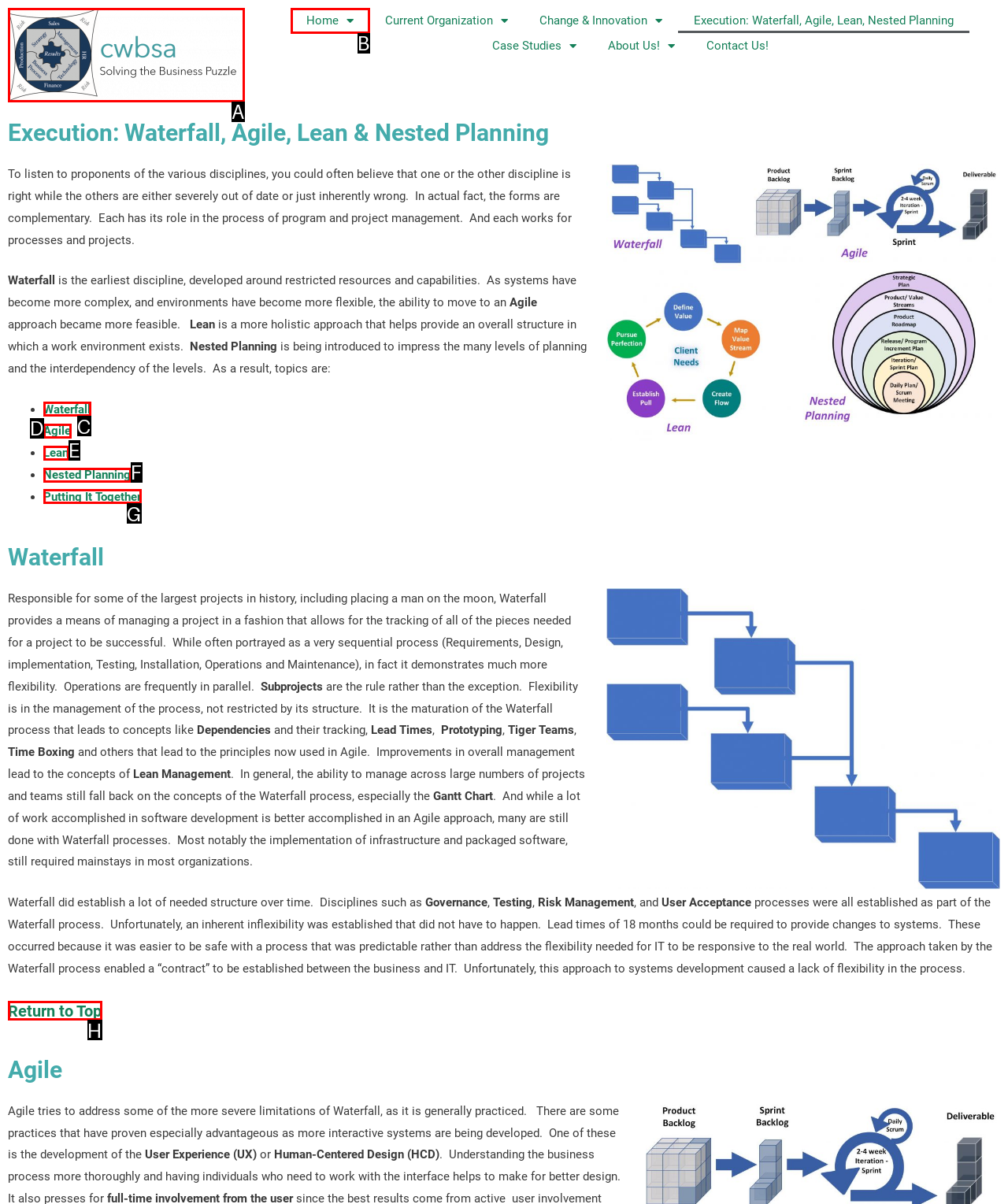From the available choices, determine which HTML element fits this description: Return to Top Respond with the correct letter.

H